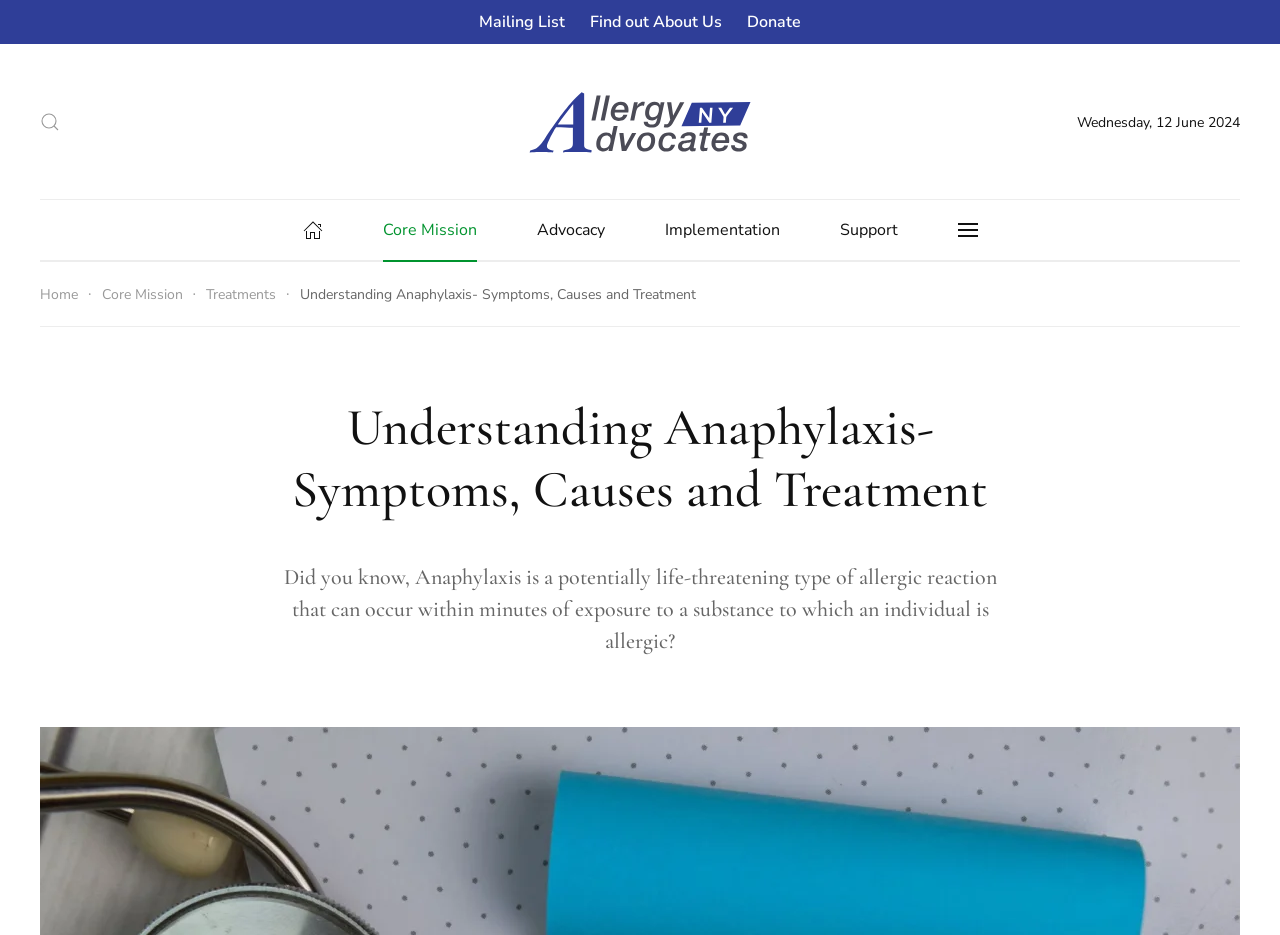Locate the UI element described by Advocacy and provide its bounding box coordinates. Use the format (top-left x, top-left y, bottom-right x, bottom-right y) with all values as floating point numbers between 0 and 1.

[0.419, 0.214, 0.472, 0.278]